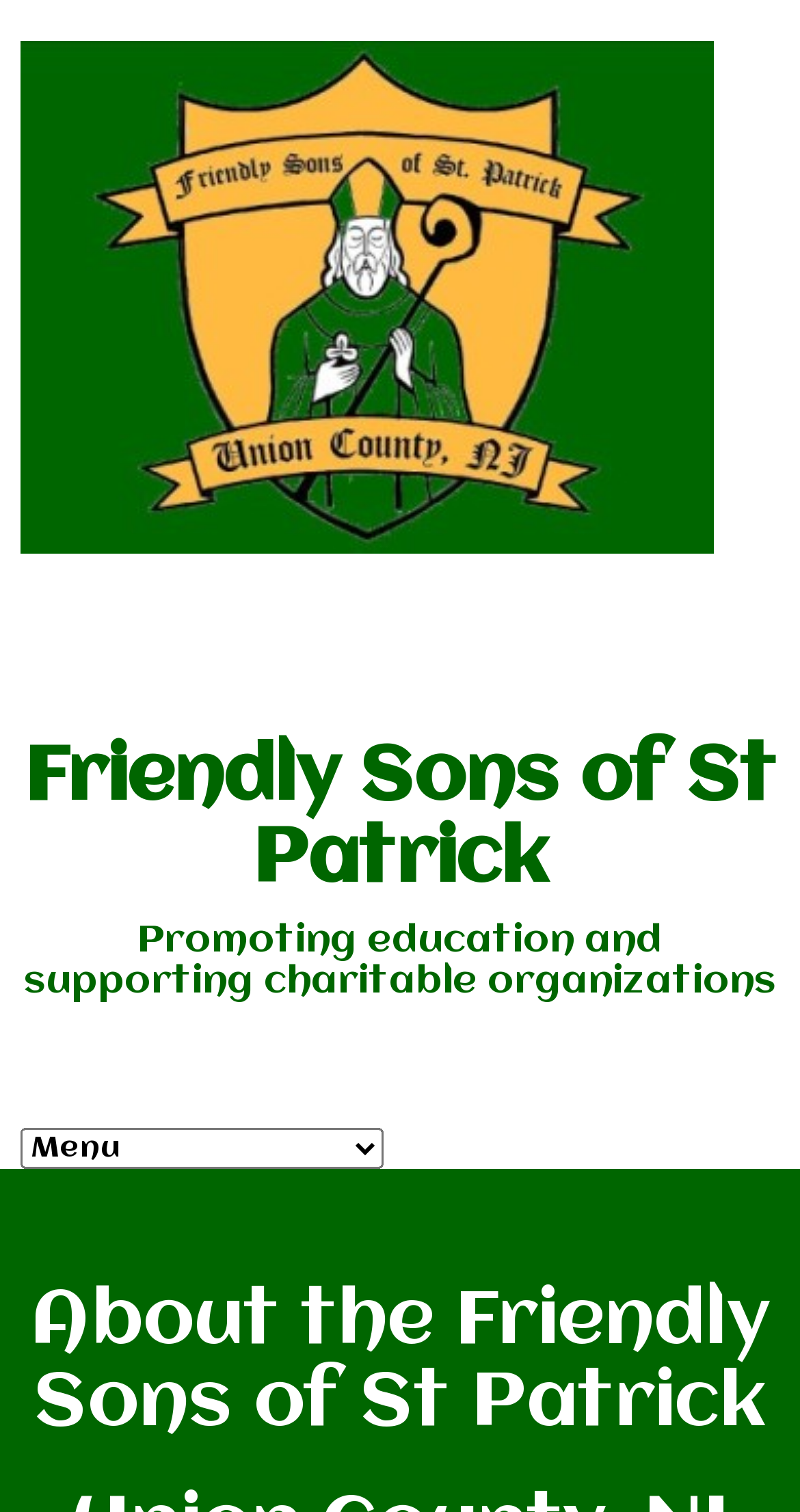Please give a concise answer to this question using a single word or phrase: 
How many headings are on the webpage?

3